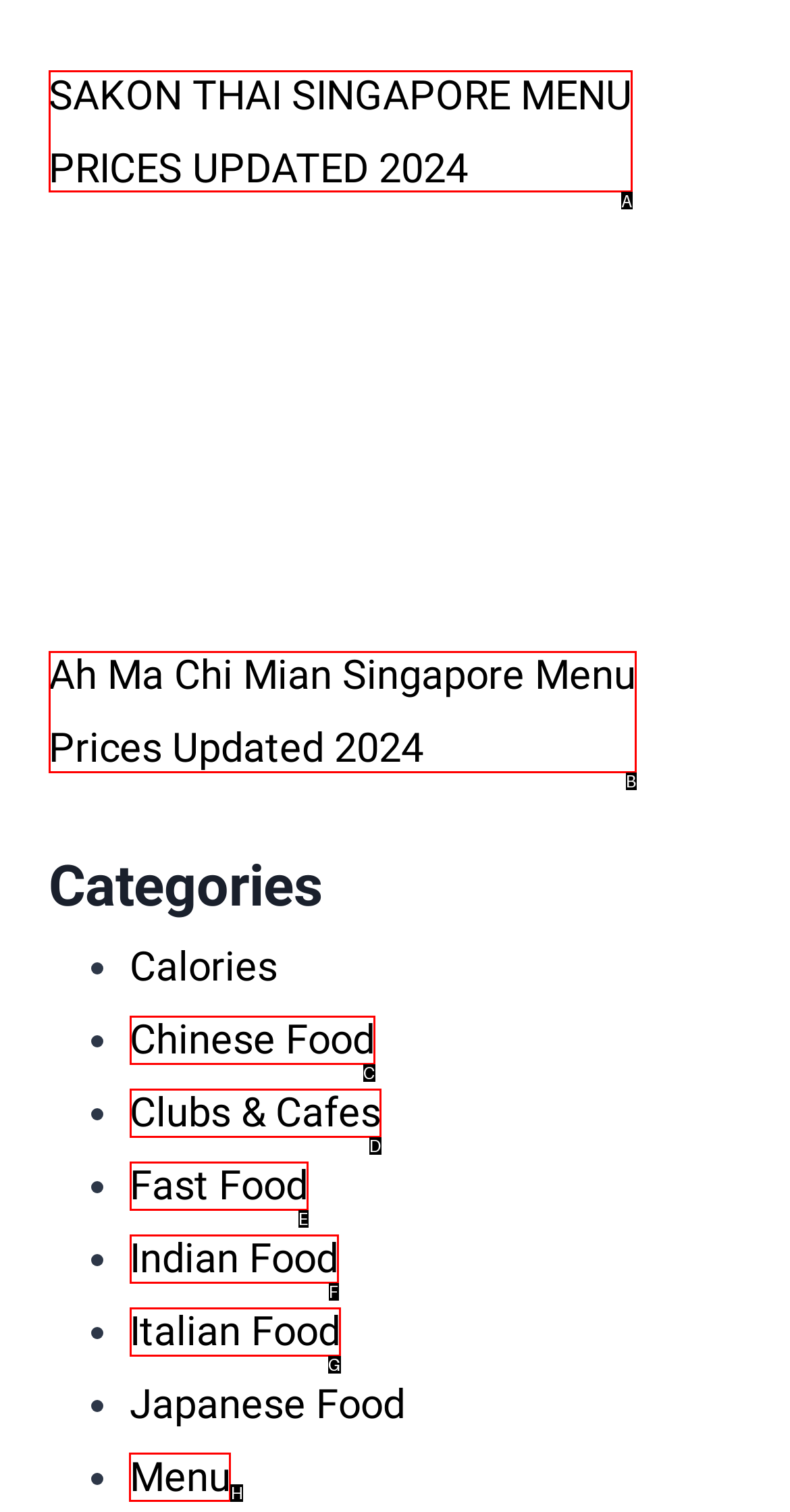Identify which lettered option completes the task: Go to Menu. Provide the letter of the correct choice.

H